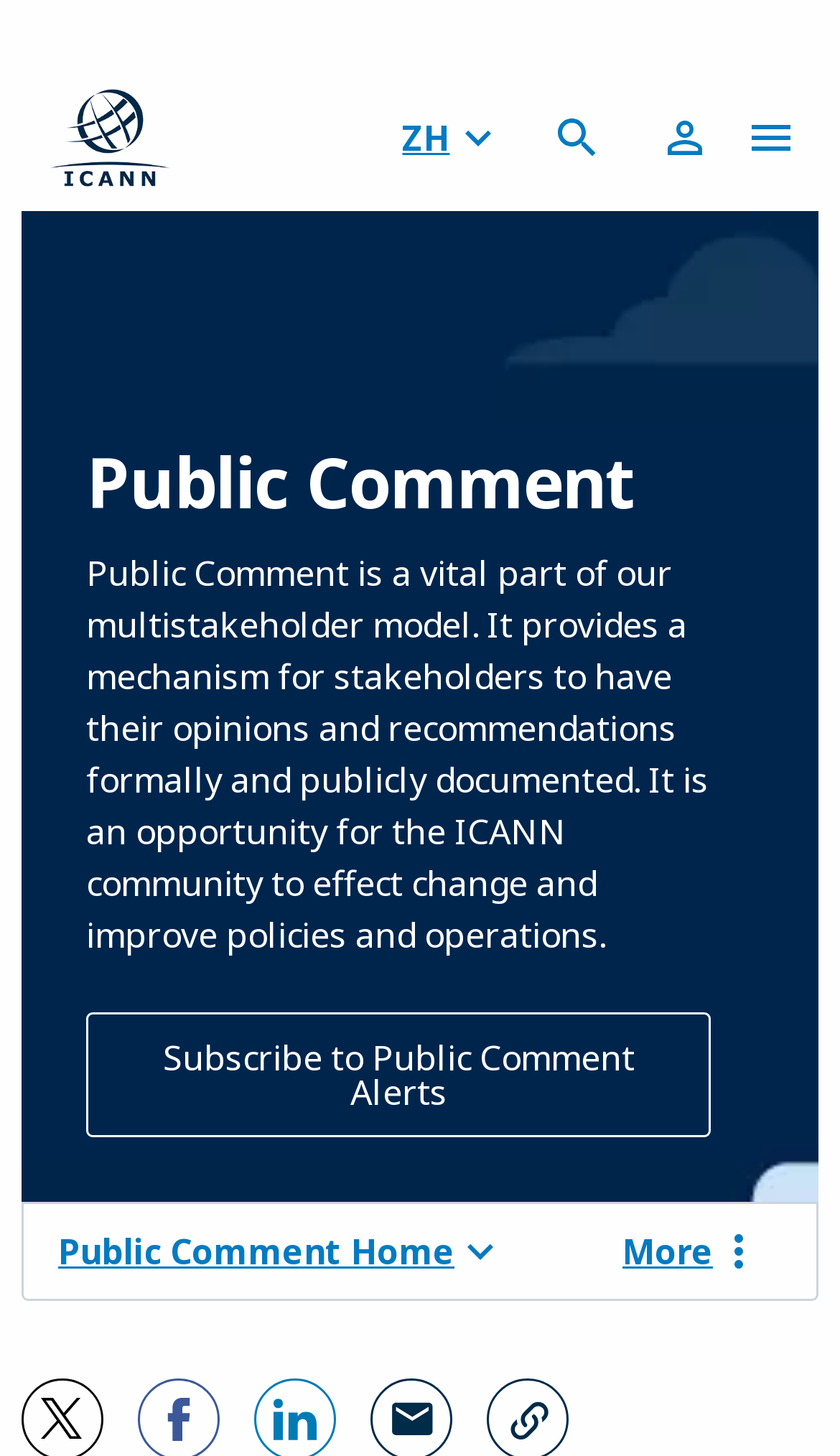Using floating point numbers between 0 and 1, provide the bounding box coordinates in the format (top-left x, top-left y, bottom-right x, bottom-right y). Locate the UI element described here: Health Care

None